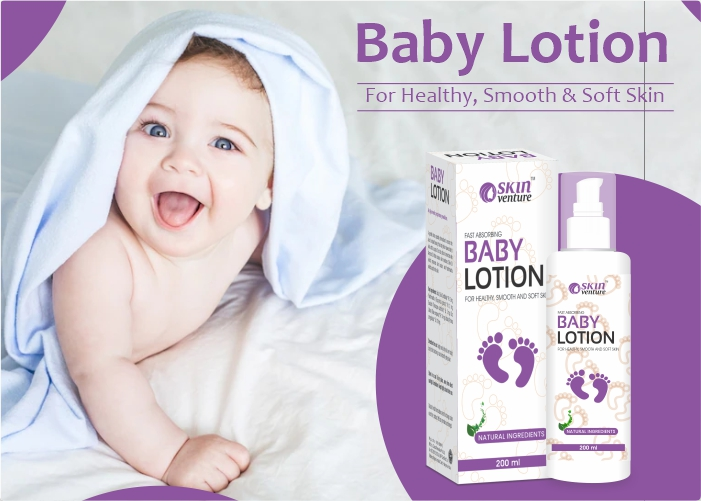What is the name of the baby lotion?
Based on the image, answer the question with as much detail as possible.

The packaging displayed to the right of the baby clearly shows the name of the baby lotion as 'Skin Venture Baby Lotion', which is a product marketed for maintaining healthy, smooth, and soft skin for infants.